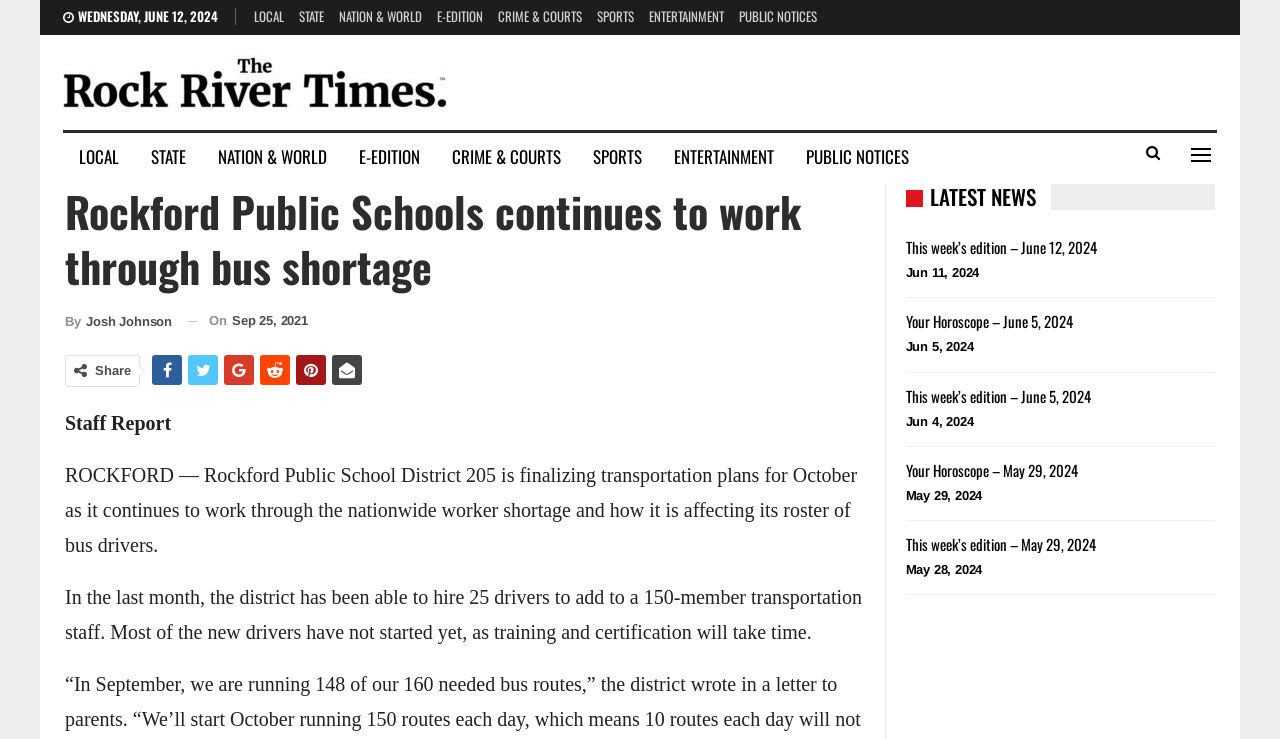What is the name of the school district?
Respond to the question with a single word or phrase according to the image.

Rockford Public School District 205